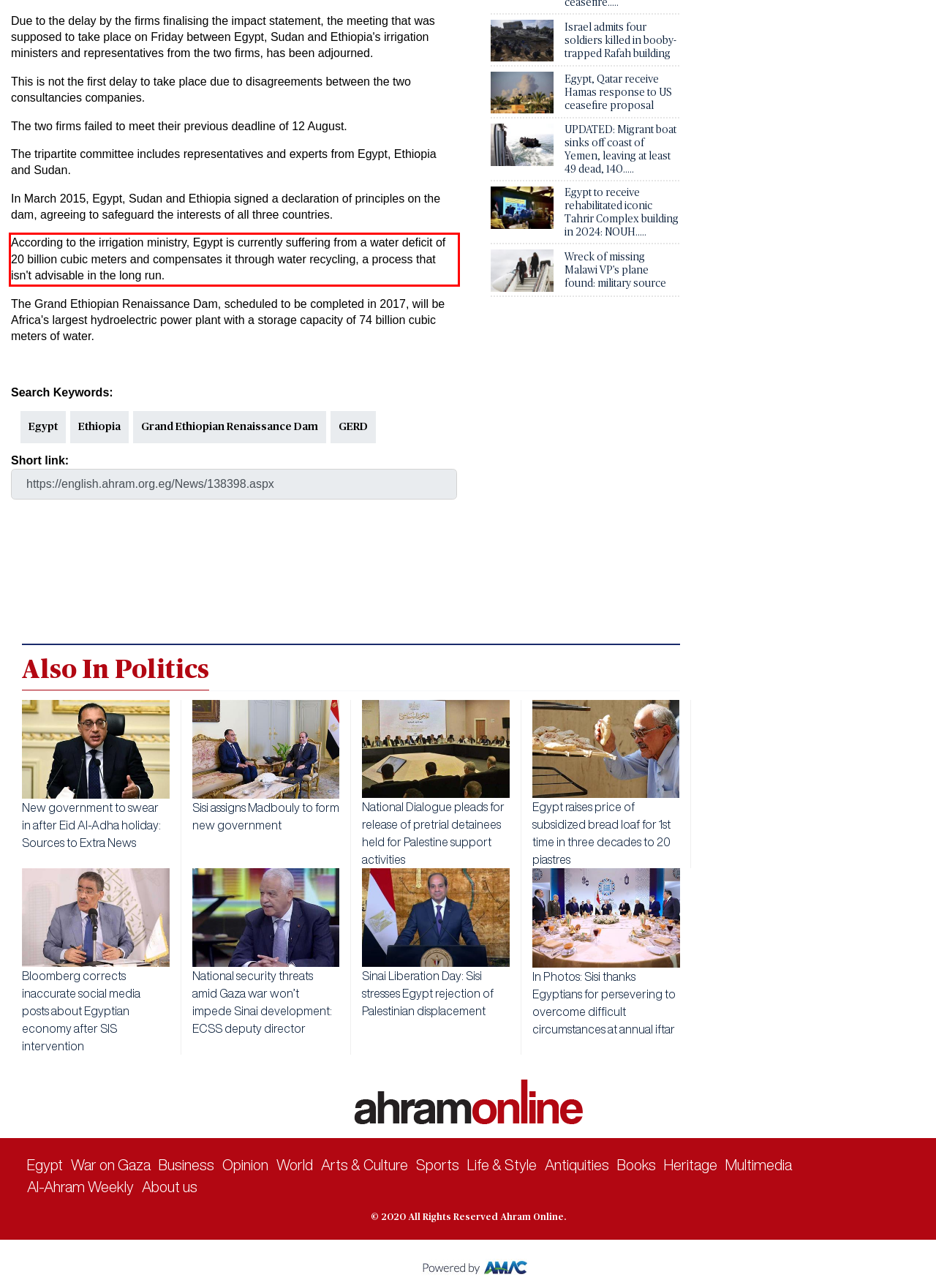Within the screenshot of a webpage, identify the red bounding box and perform OCR to capture the text content it contains.

According to the irrigation ministry, Egypt is currently suffering from a water deficit of 20 billion cubic meters and compensates it through water recycling, a process that isn't advisable in the long run.